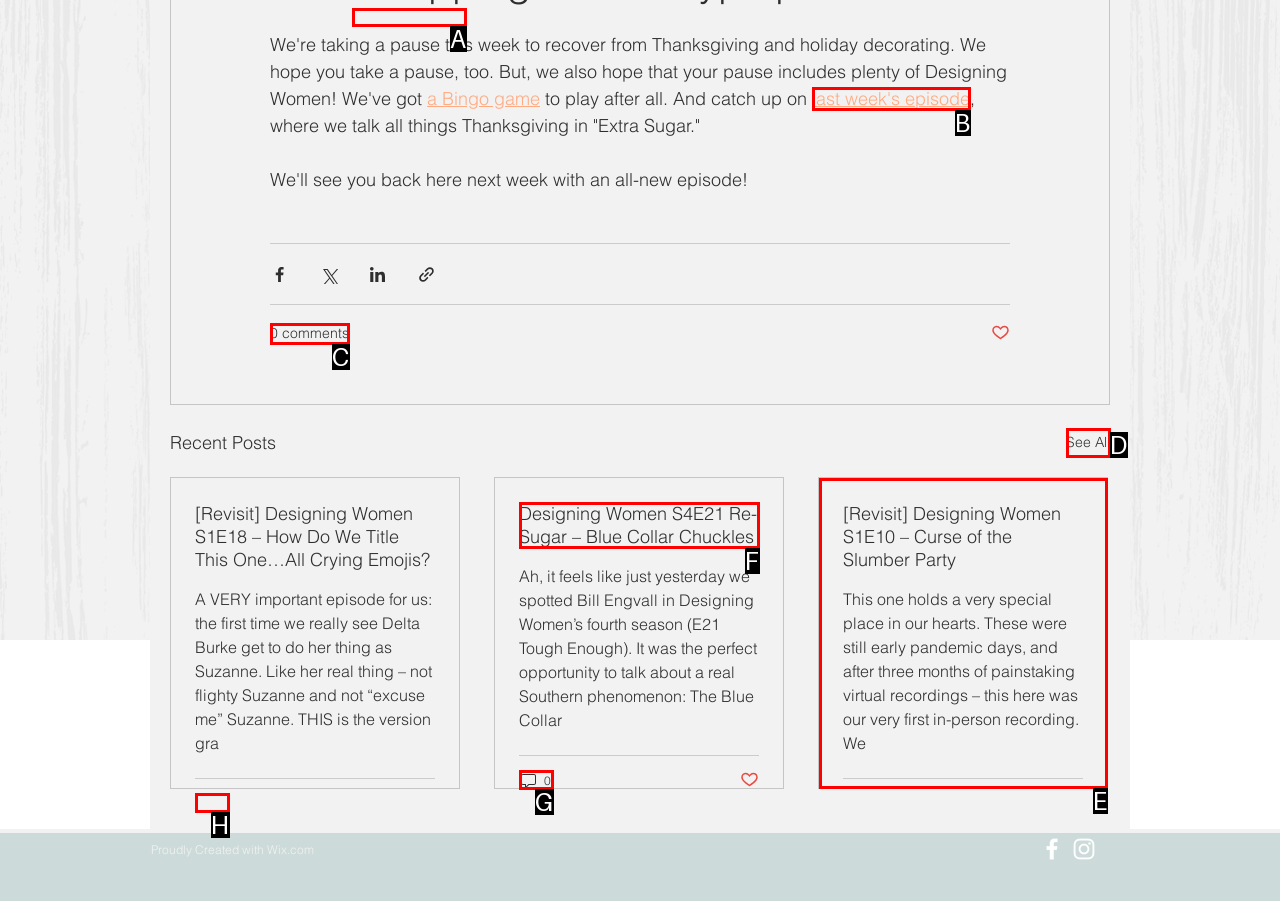Pick the option that corresponds to: 0
Provide the letter of the correct choice.

H